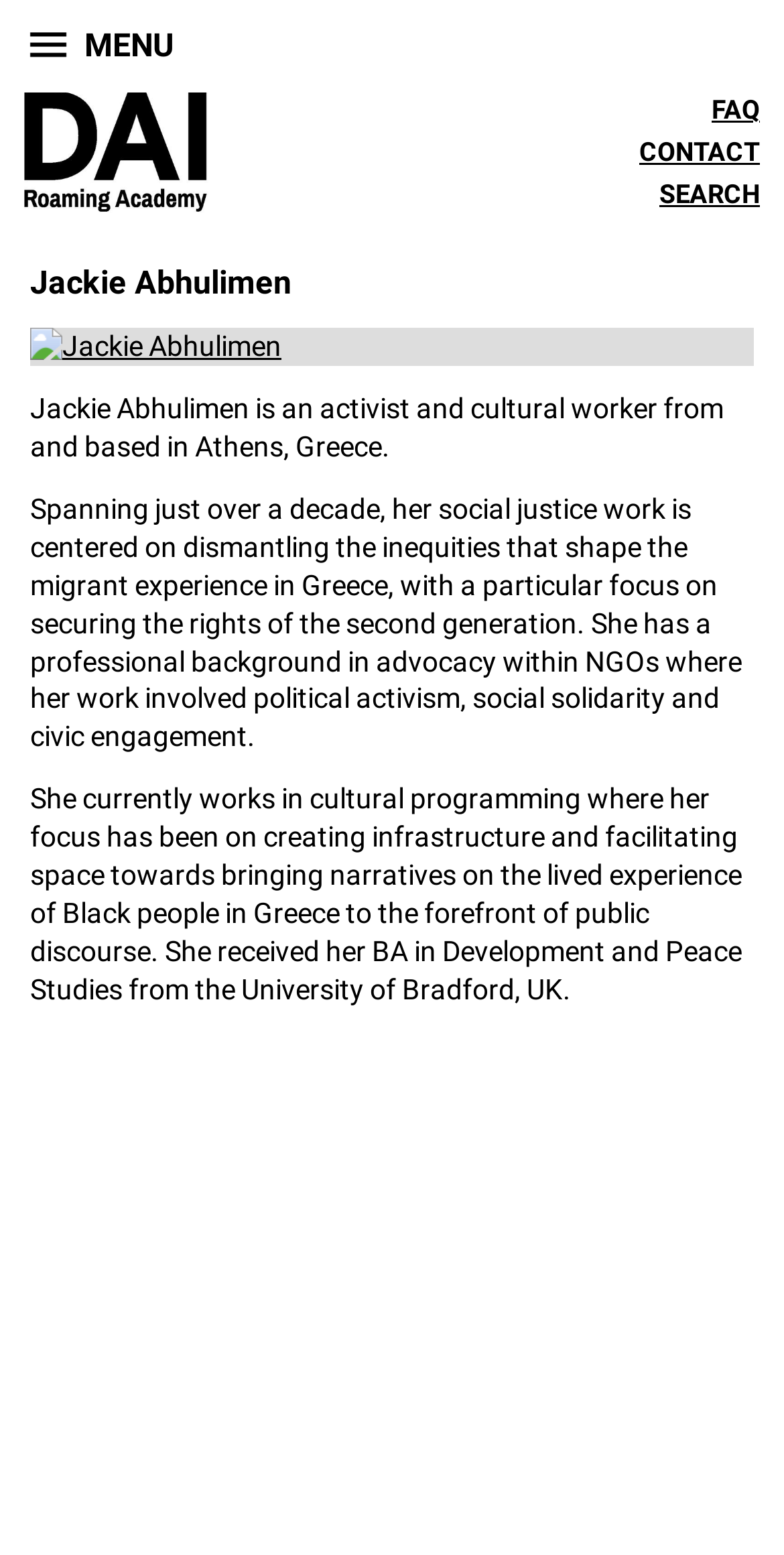Where is Jackie Abhulimen based?
Use the screenshot to answer the question with a single word or phrase.

Athens, Greece